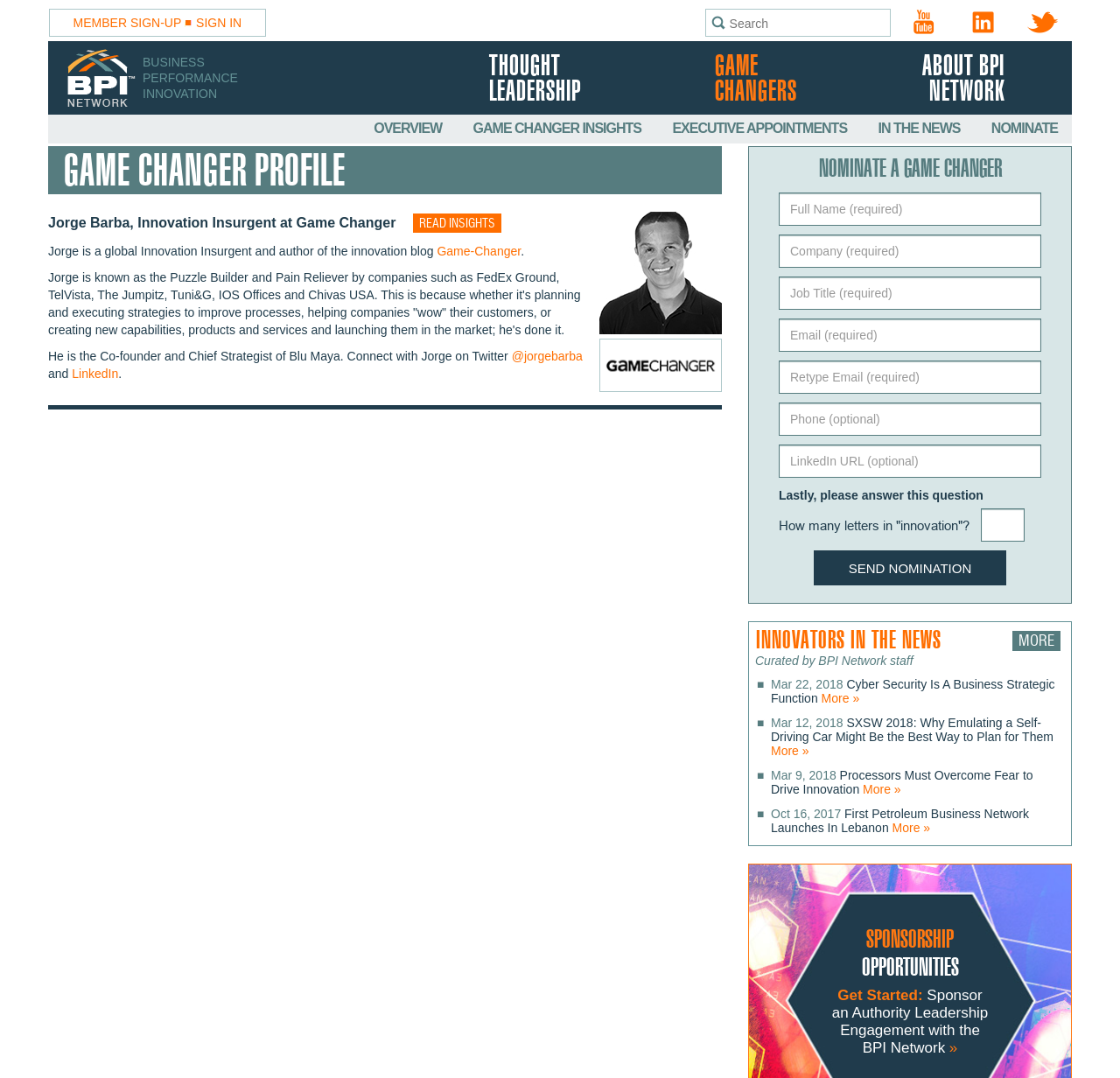What is the name of the innovation insurgent?
Could you please answer the question thoroughly and with as much detail as possible?

The question is asking for the name of the innovation insurgent, which can be found in the 'GAME CHANGER PROFILE' section. The name is mentioned in the text 'Jorge Barba, Innovation Insurgent at Game Changer'.